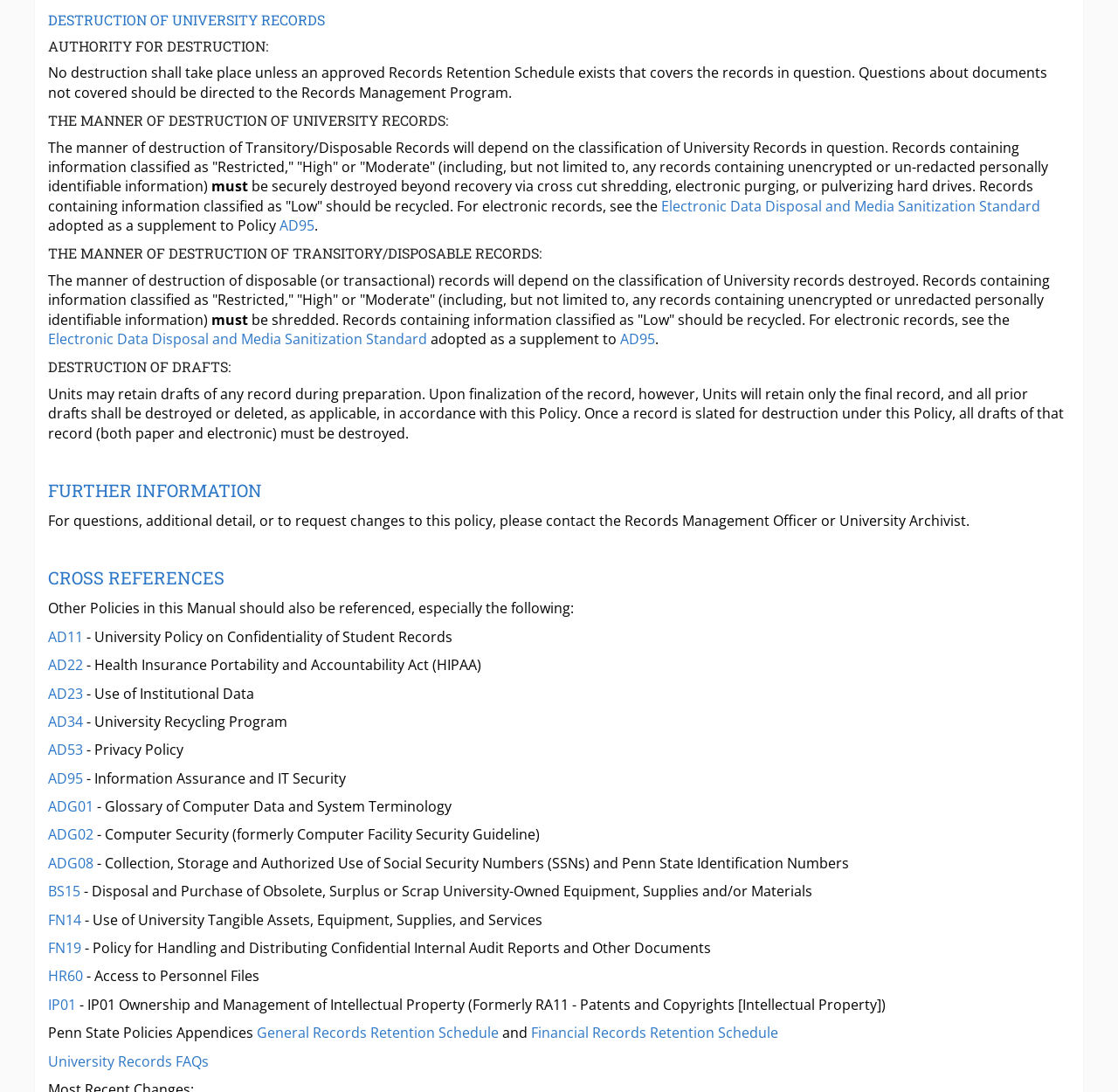Determine the bounding box coordinates of the clickable region to execute the instruction: "View policy AD95". The coordinates should be four float numbers between 0 and 1, denoted as [left, top, right, bottom].

[0.25, 0.198, 0.281, 0.215]